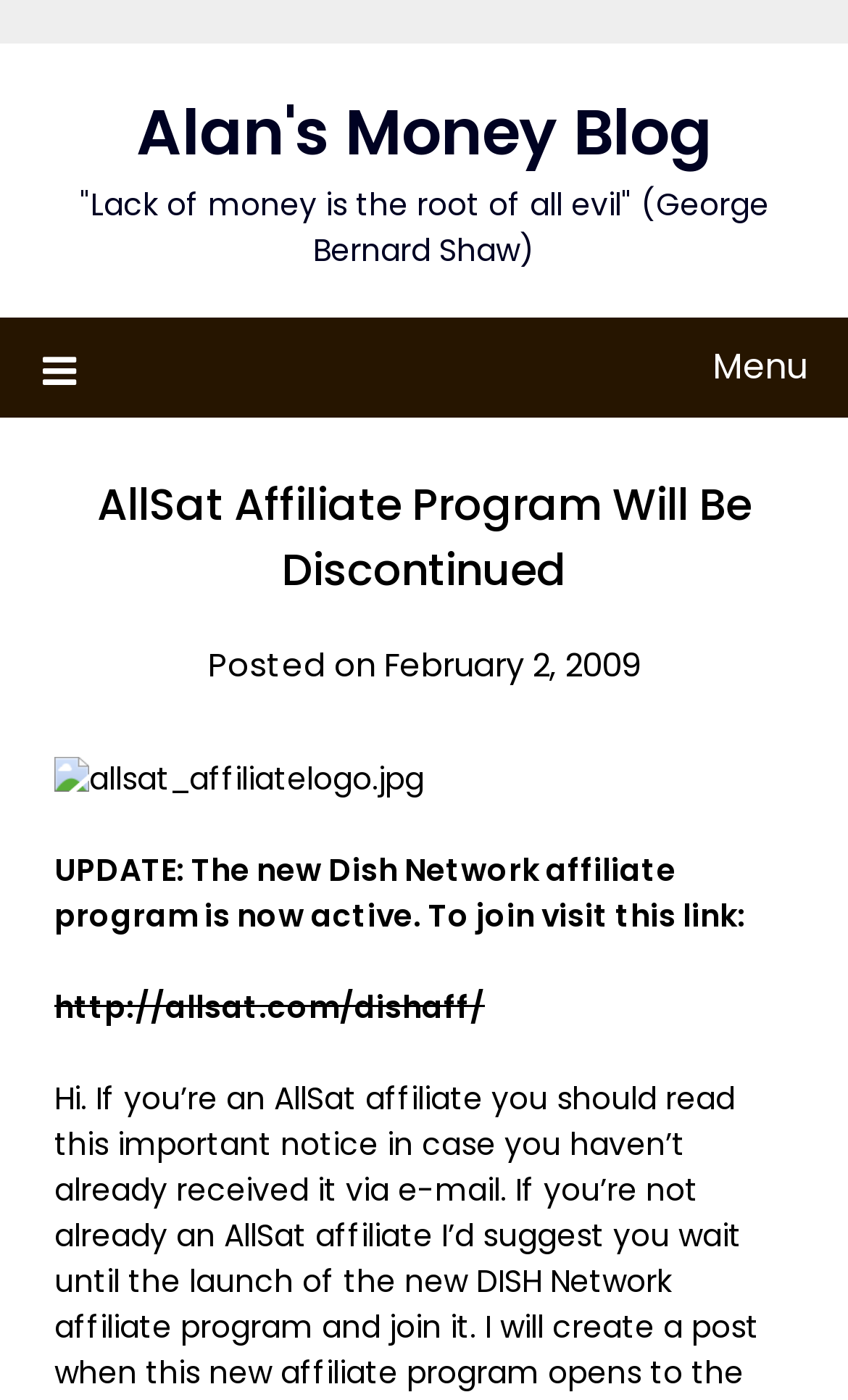Summarize the webpage with intricate details.

The webpage is about the discontinuation of the AllSat Affiliate Program, as indicated by the title "AllSat Affiliate Program Will Be Discontinued". At the top of the page, there is a link to "Alan's Money Blog" positioned almost centrally. Below this link, there is a quote from George Bernard Shaw, "Lack of money is the root of all evil", which spans most of the page's width.

On the left side of the page, there is a menu icon represented by '\uf0c9', which is not expanded by default. When expanded, it reveals a header section that contains the main content of the page. The header section is divided into several parts. At the top, there is a heading that repeats the title "AllSat Affiliate Program Will Be Discontinued". Below this heading, there is a text indicating the post date, "Posted on February 2, 2009".

Further down, there is an image of the AllSat affiliate logo, positioned on the left side of the page. Next to the image, there is an update notice stating that the new Dish Network affiliate program is now active, with a link to join the program provided. The link is in the form of a text "http://allsat.com/dishaff/", which is positioned below the update notice.